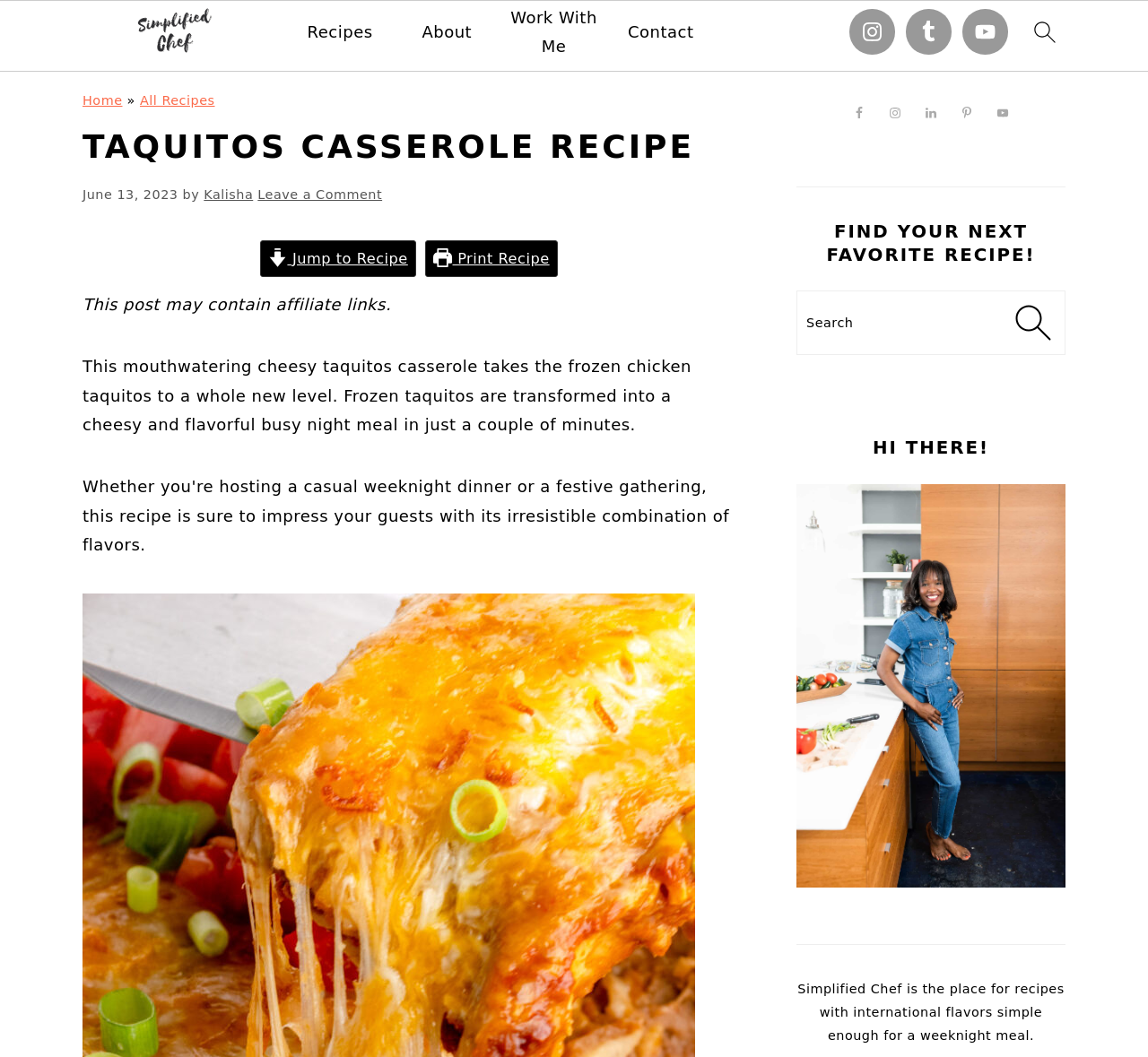Determine the webpage's heading and output its text content.

TAQUITOS CASSEROLE RECIPE